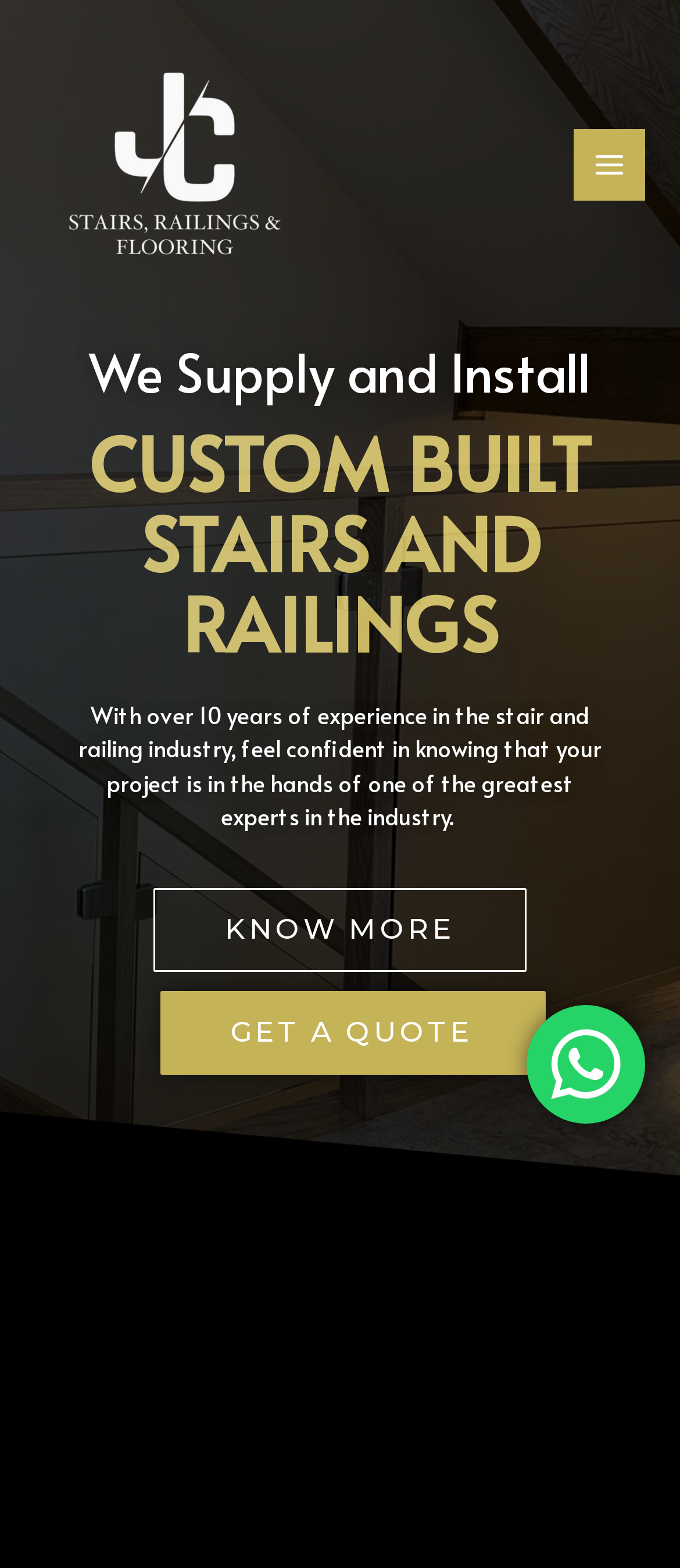What is the company's claim about their expertise?
Answer briefly with a single word or phrase based on the image.

One of the greatest experts